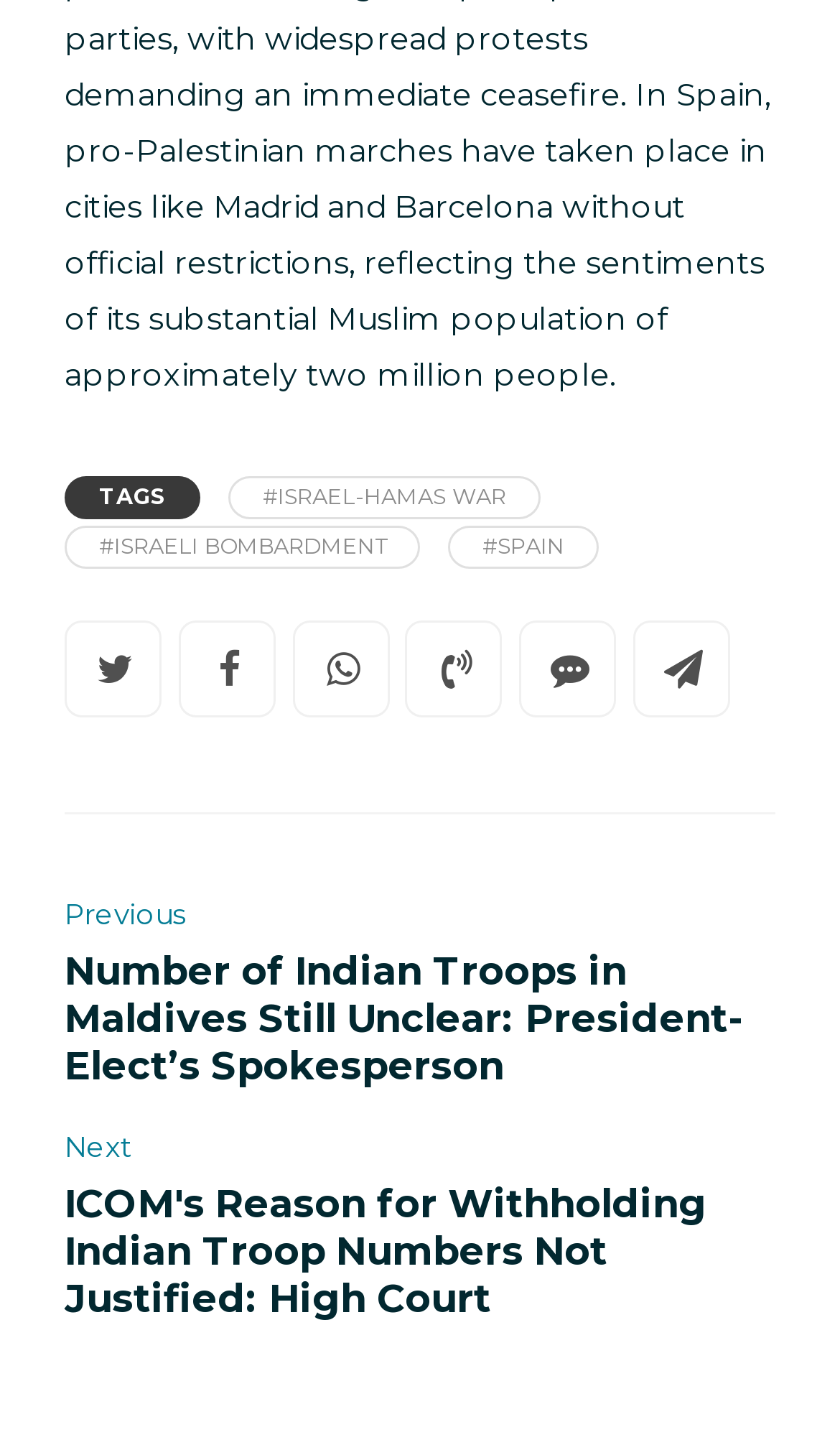How many icons are there below the 'TAGS' label?
Using the visual information, reply with a single word or short phrase.

6